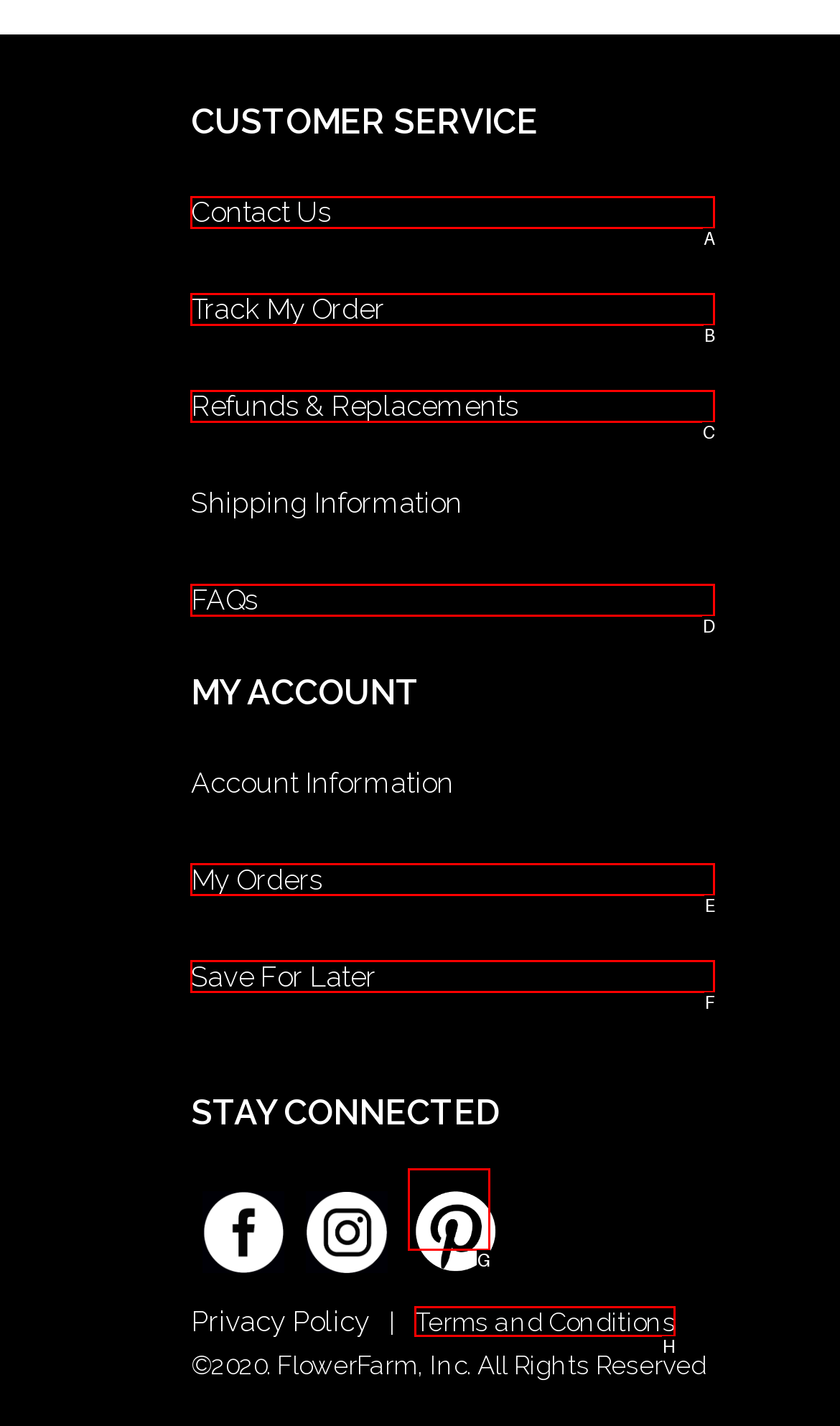Please identify the UI element that matches the description: Social Media
Respond with the letter of the correct option.

None